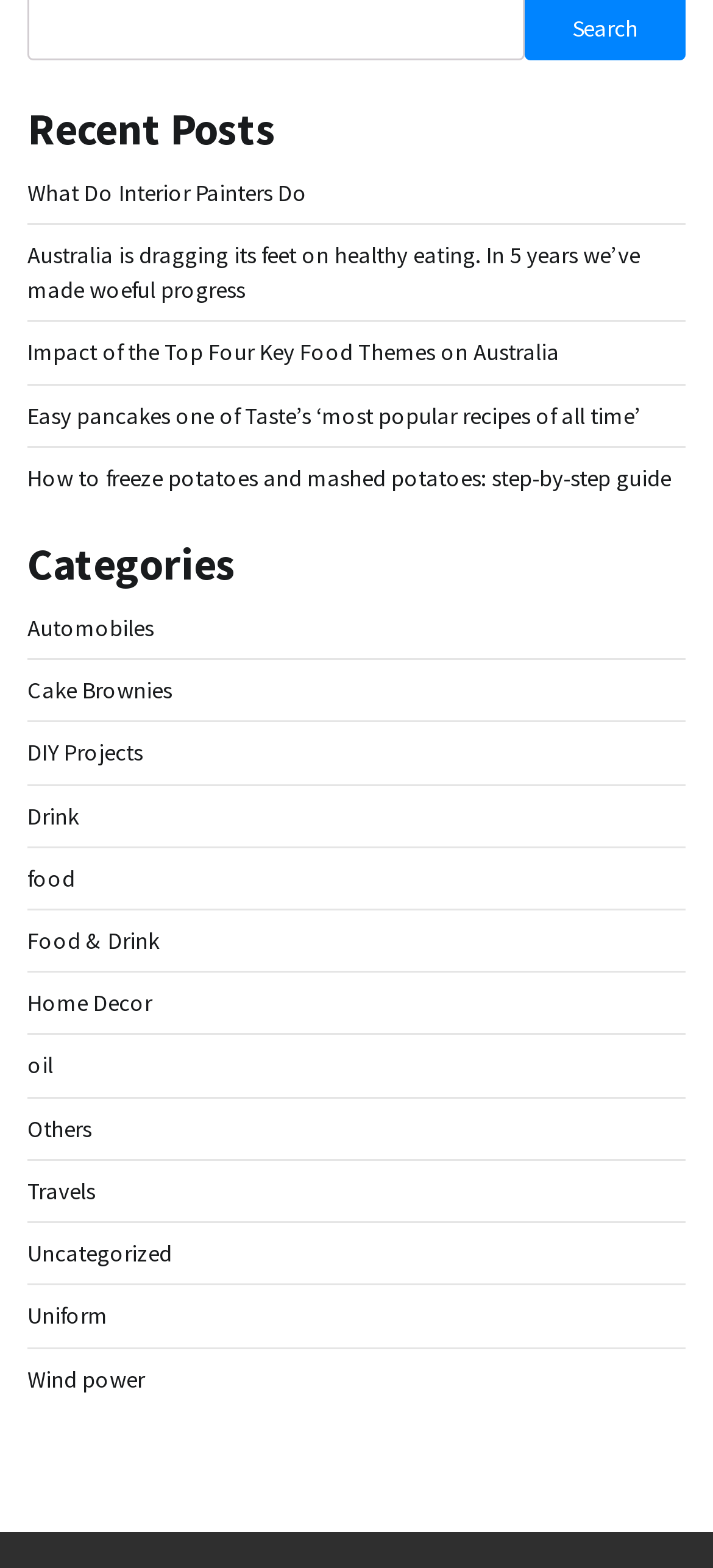Is there a category for 'Automobiles'?
Provide a fully detailed and comprehensive answer to the question.

I looked at the list of categories under the 'Categories' heading, and I found a link for 'Automobiles', which means there is a category for 'Automobiles'.